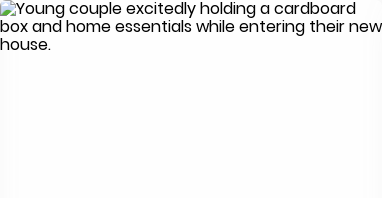Utilize the information from the image to answer the question in detail:
What emotions do the couple's expressions reflect?

The caption describes the couple's expressions as reflecting a mix of excitement and anticipation, which is consistent with the emotions people typically experience when moving into a new home.